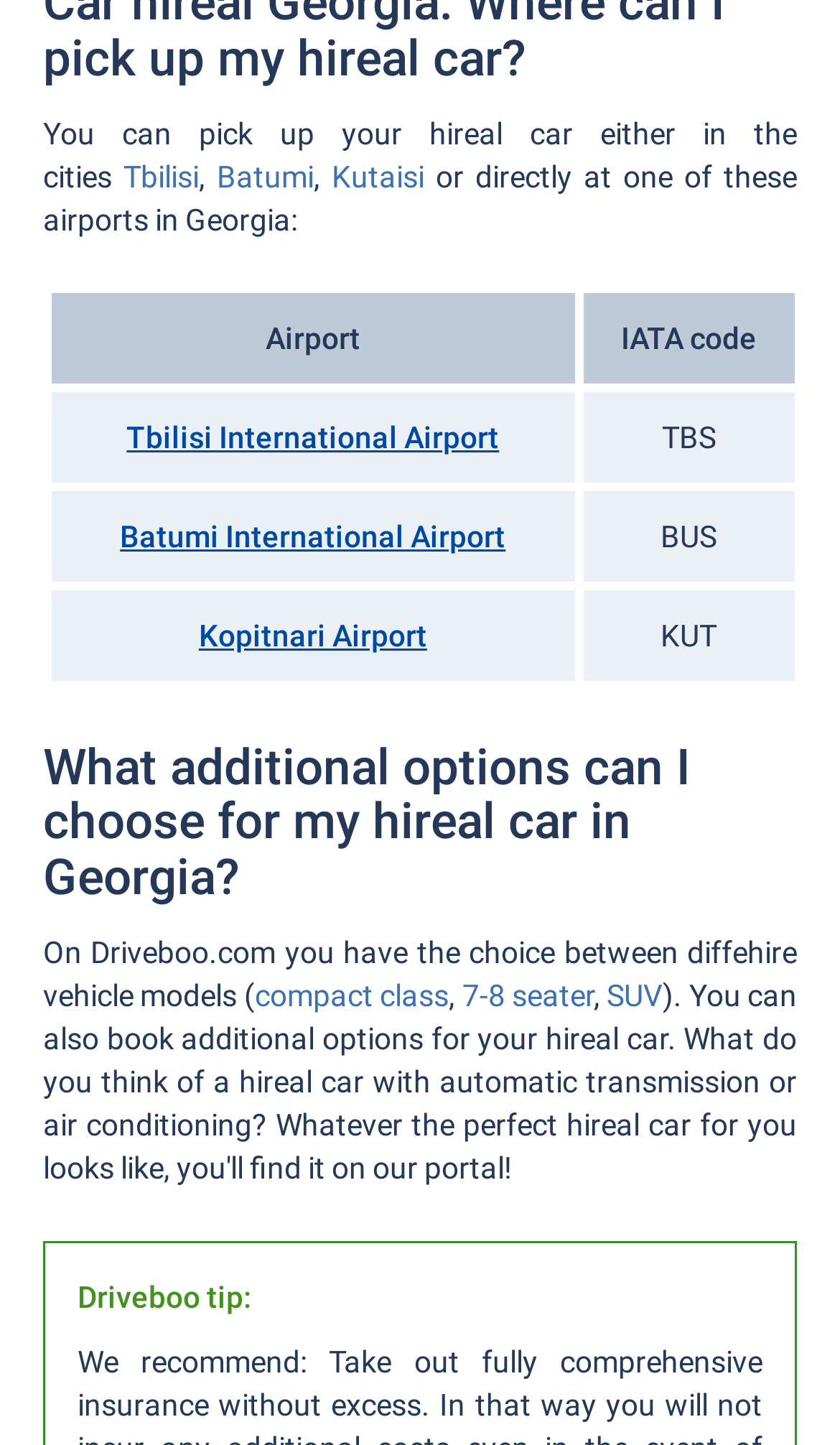Please identify the bounding box coordinates of the element that needs to be clicked to execute the following command: "View Tbilisi International Airport details". Provide the bounding box using four float numbers between 0 and 1, formatted as [left, top, right, bottom].

[0.151, 0.291, 0.594, 0.315]